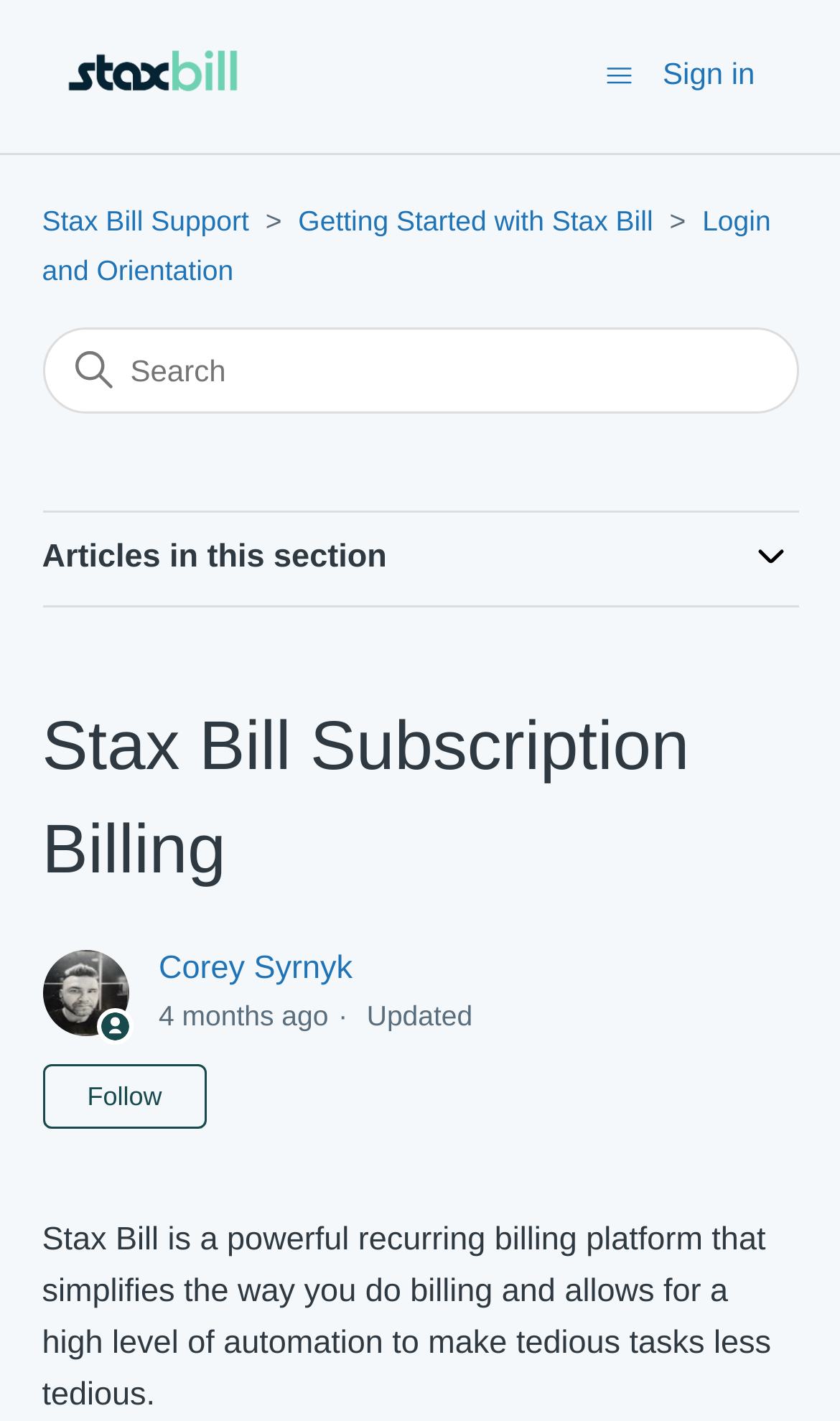Who wrote the article?
From the image, respond with a single word or phrase.

Corey Syrnyk